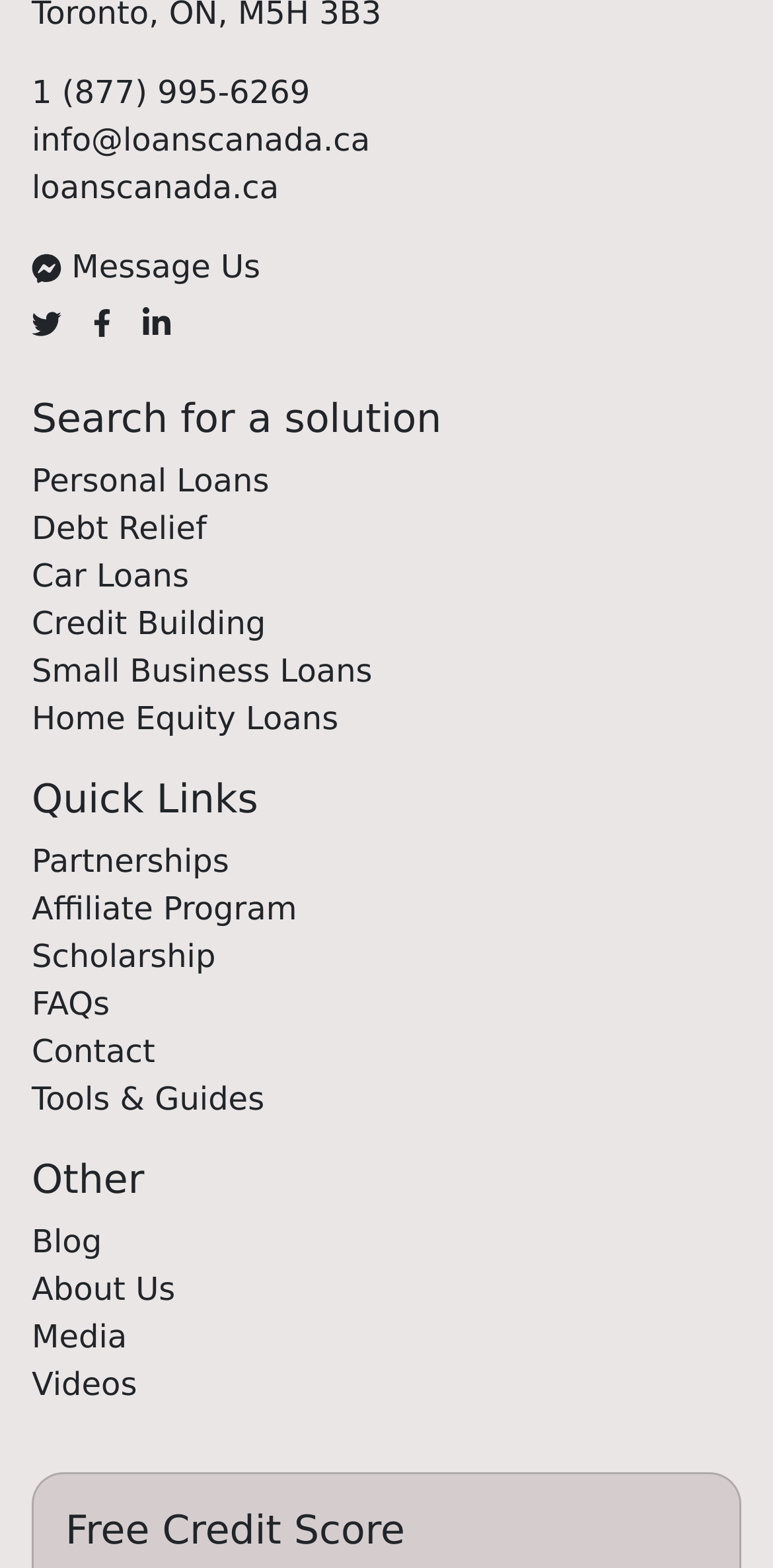Please answer the following question using a single word or phrase: 
How many types of loans are listed?

6